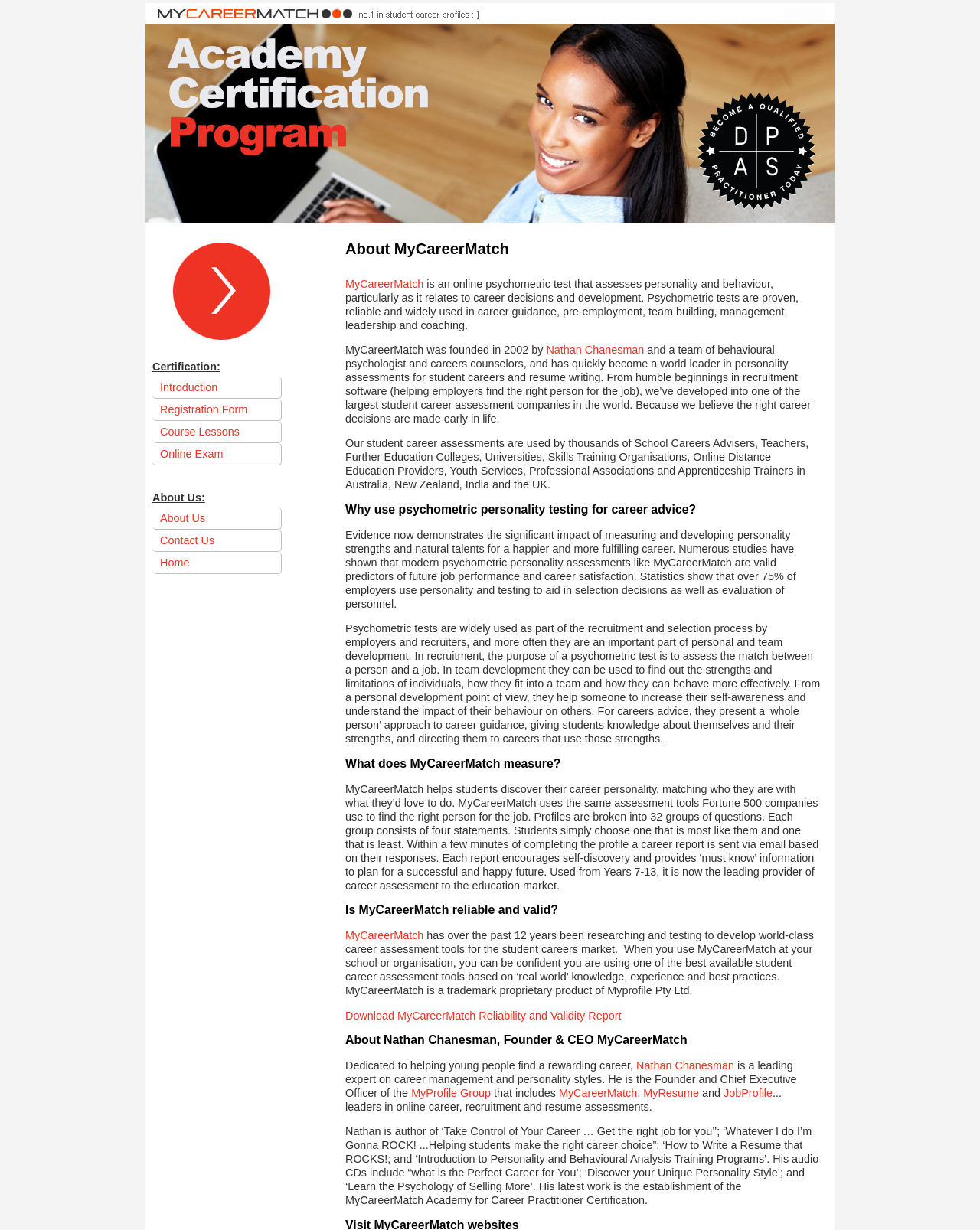What is the name of the book written by Nathan Chanesman?
Answer the question with as much detail as possible.

The answer can be found in the paragraph that starts with 'Nathan is author of…' where it is mentioned that Nathan Chanesman is the author of several books, including 'Take Control of Your Career … Get the right job for you'.